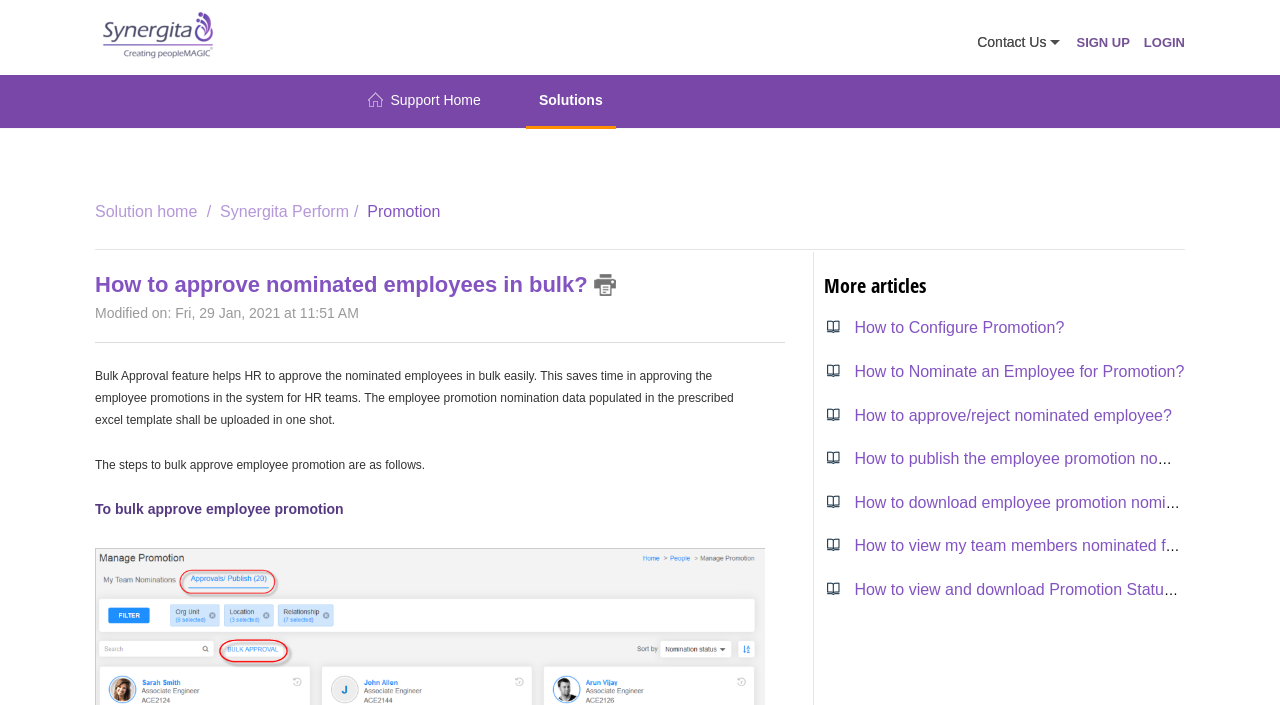Determine the bounding box coordinates for the clickable element to execute this instruction: "Click the 'How to Configure Promotion?' link". Provide the coordinates as four float numbers between 0 and 1, i.e., [left, top, right, bottom].

[0.667, 0.453, 0.831, 0.477]